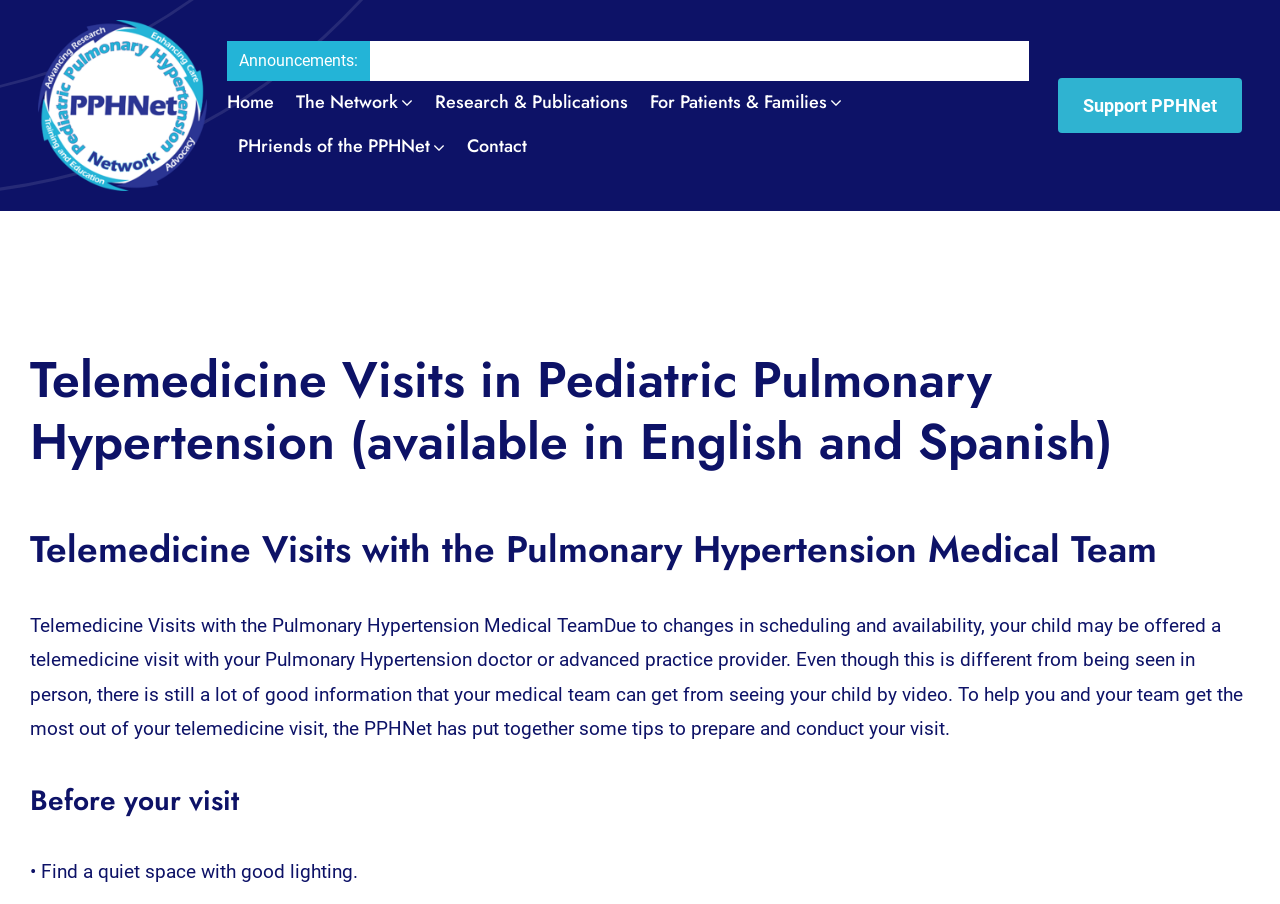Respond to the following query with just one word or a short phrase: 
What is the name of the logo in the top left corner?

PPH logo